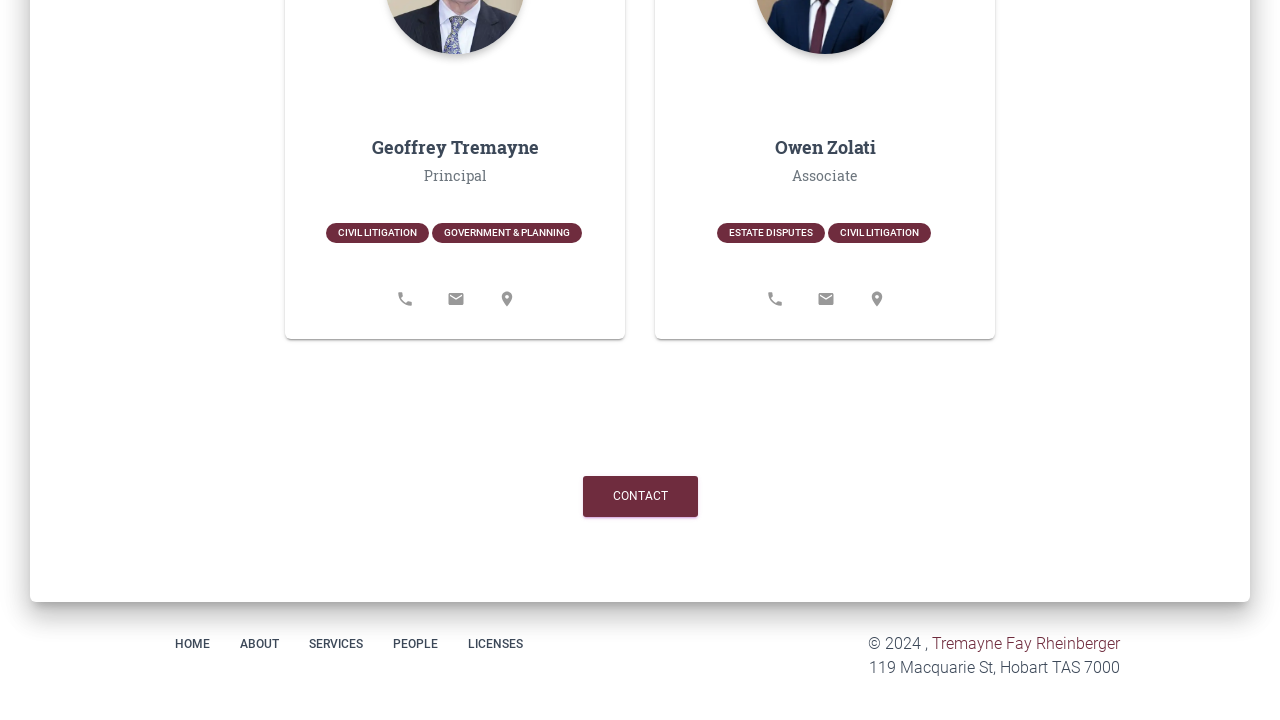What is the year of copyright?
Examine the image and provide an in-depth answer to the question.

The webpage has a static text element with the year '2024', which is likely the year of copyright.